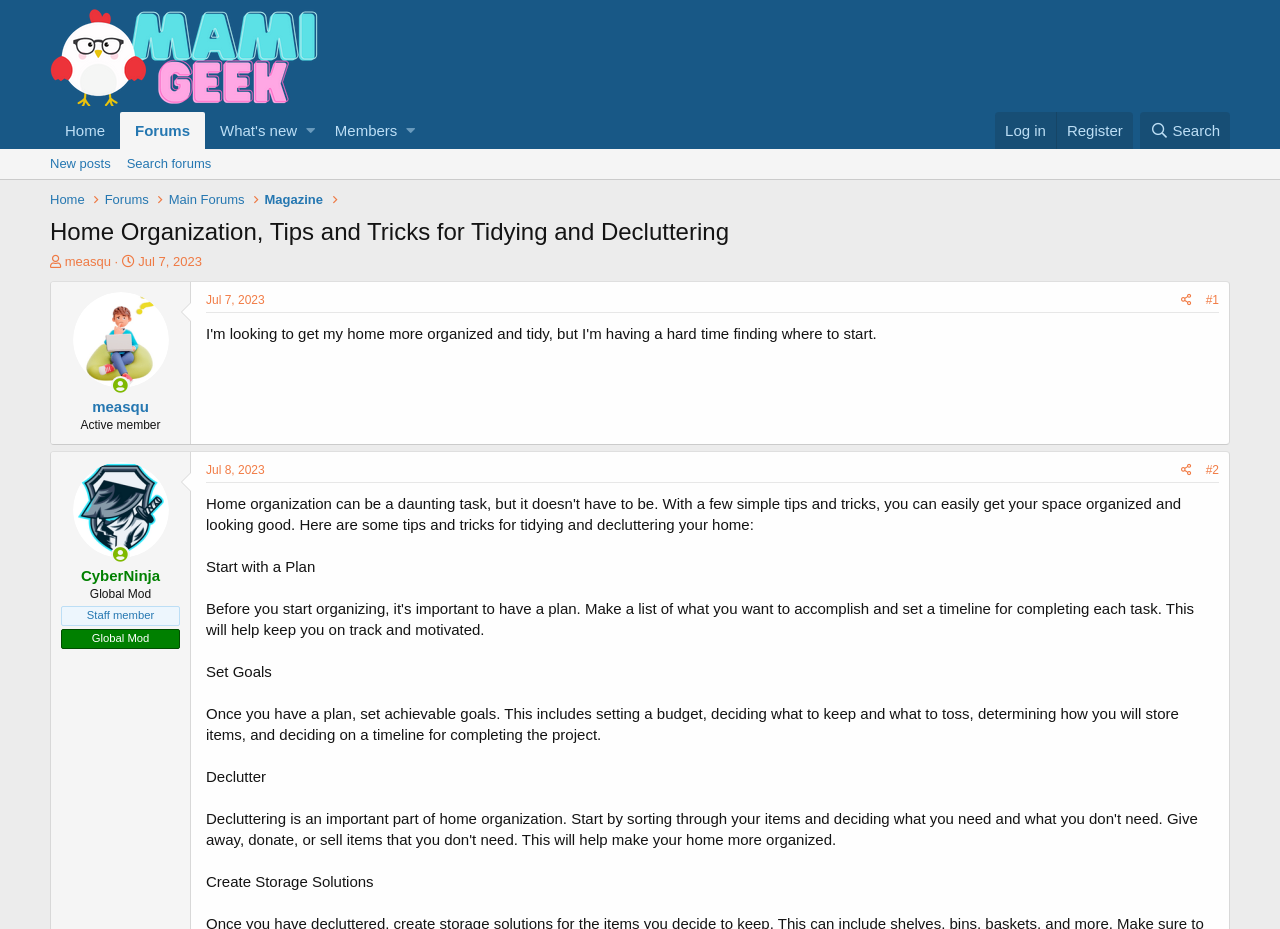Identify the bounding box coordinates of the specific part of the webpage to click to complete this instruction: "View English proverbs".

None